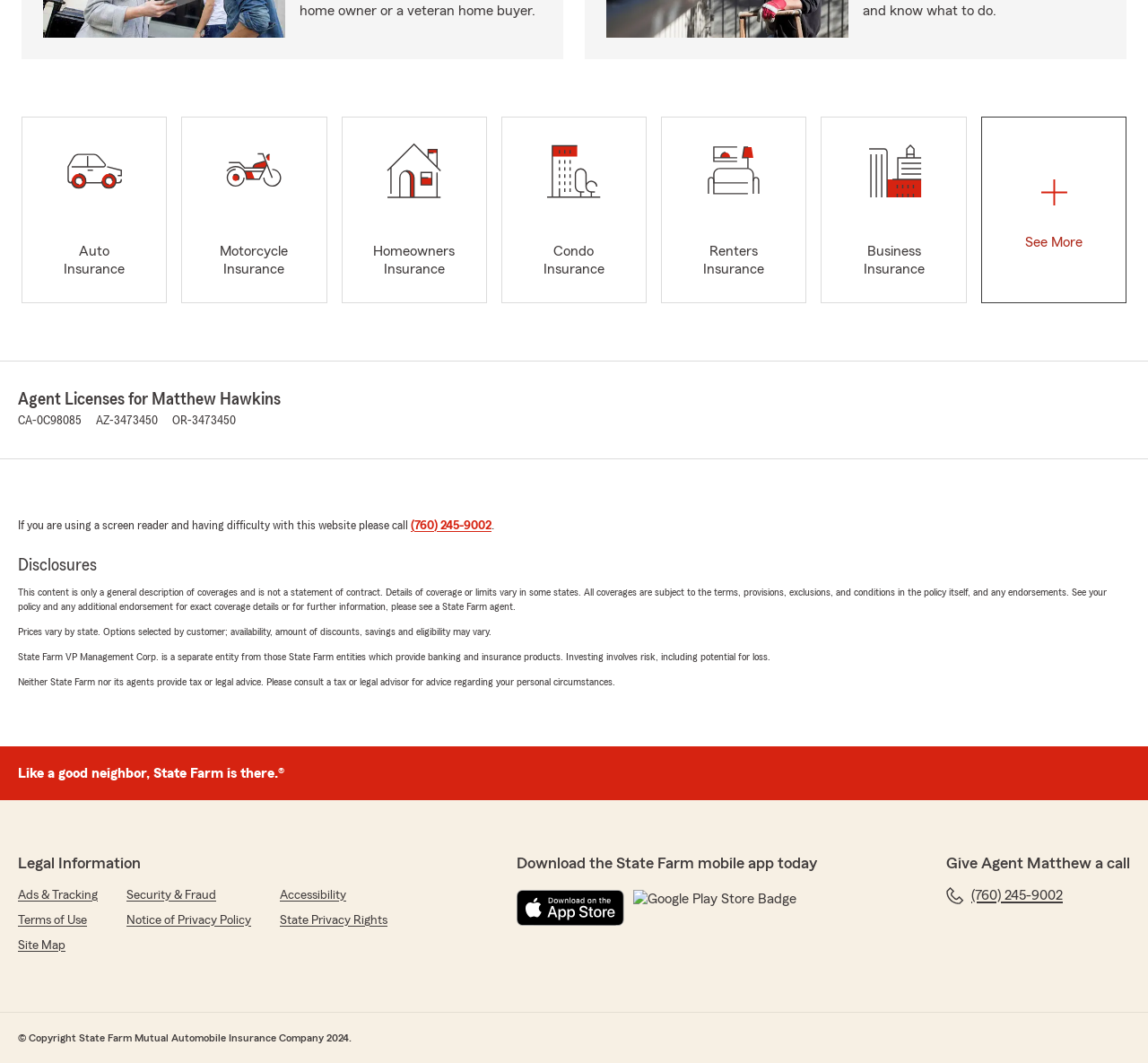What is the slogan of the company?
Using the screenshot, give a one-word or short phrase answer.

Like a good neighbor, State Farm is there.